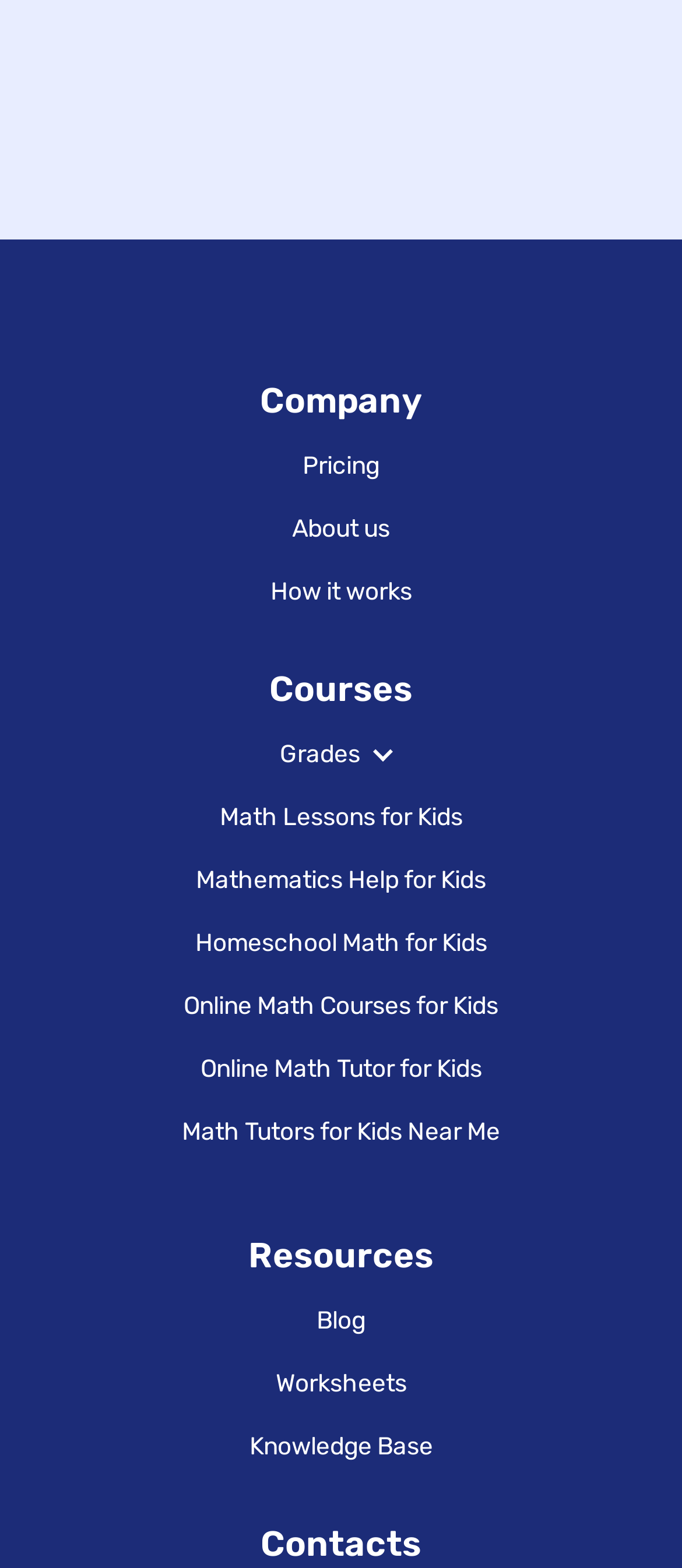Using the provided description: "Knowledge Base", find the bounding box coordinates of the corresponding UI element. The output should be four float numbers between 0 and 1, in the format [left, top, right, bottom].

[0.365, 0.914, 0.635, 0.933]